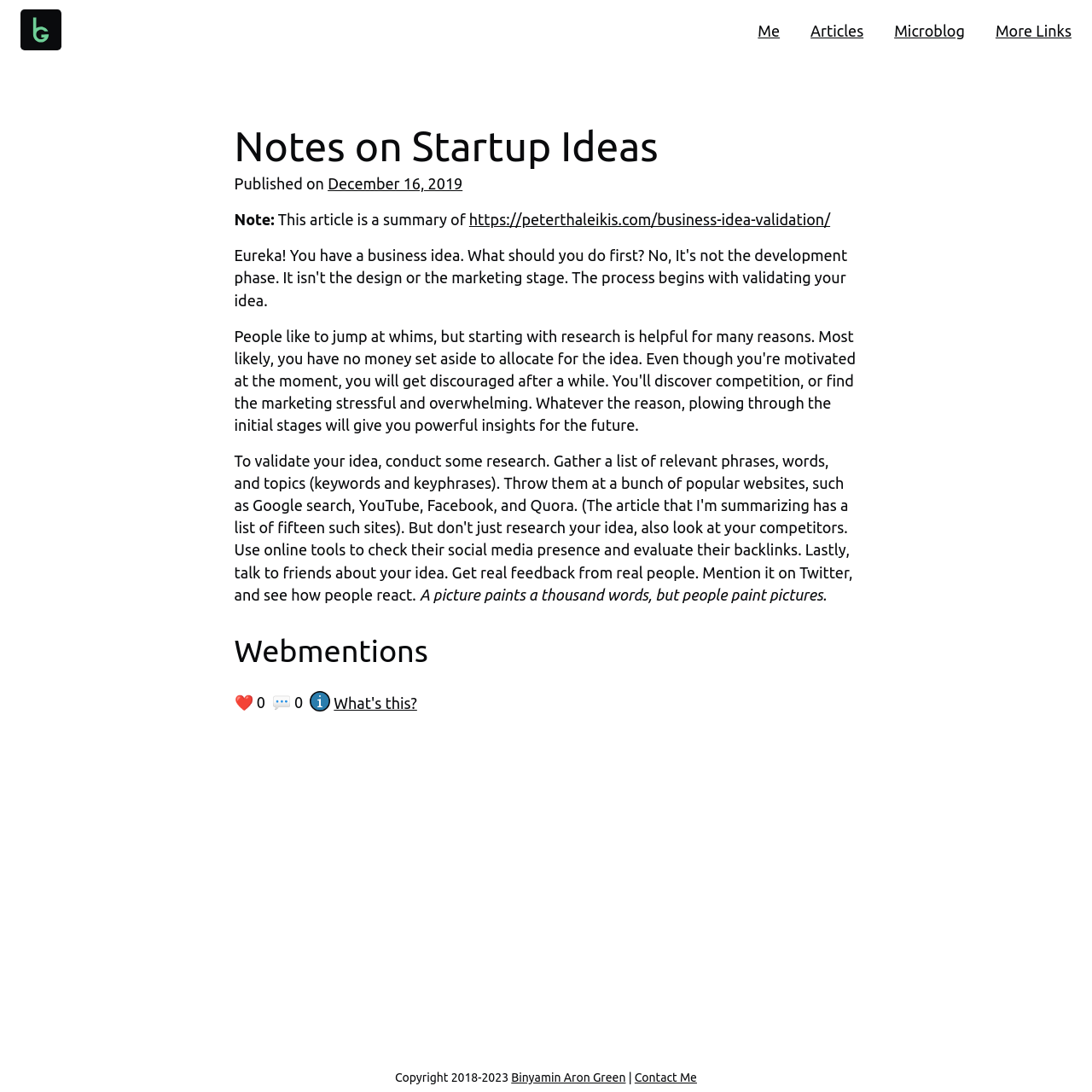Please specify the bounding box coordinates of the area that should be clicked to accomplish the following instruction: "read article about business idea validation". The coordinates should consist of four float numbers between 0 and 1, i.e., [left, top, right, bottom].

[0.43, 0.193, 0.76, 0.209]